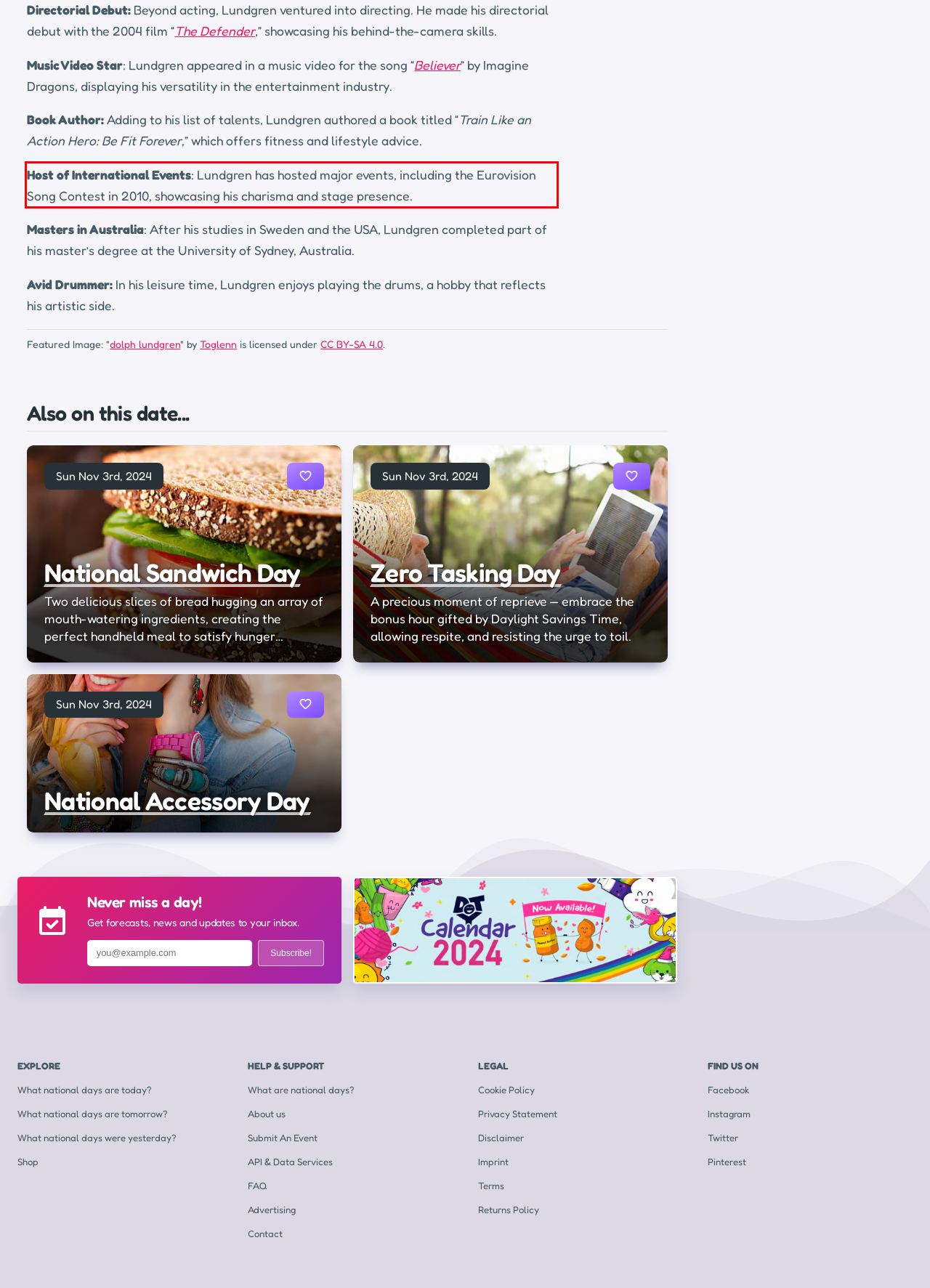You are given a screenshot of a webpage with a UI element highlighted by a red bounding box. Please perform OCR on the text content within this red bounding box.

Host of International Events: Lundgren has hosted major events, including the Eurovision Song Contest in 2010, showcasing his charisma and stage presence.